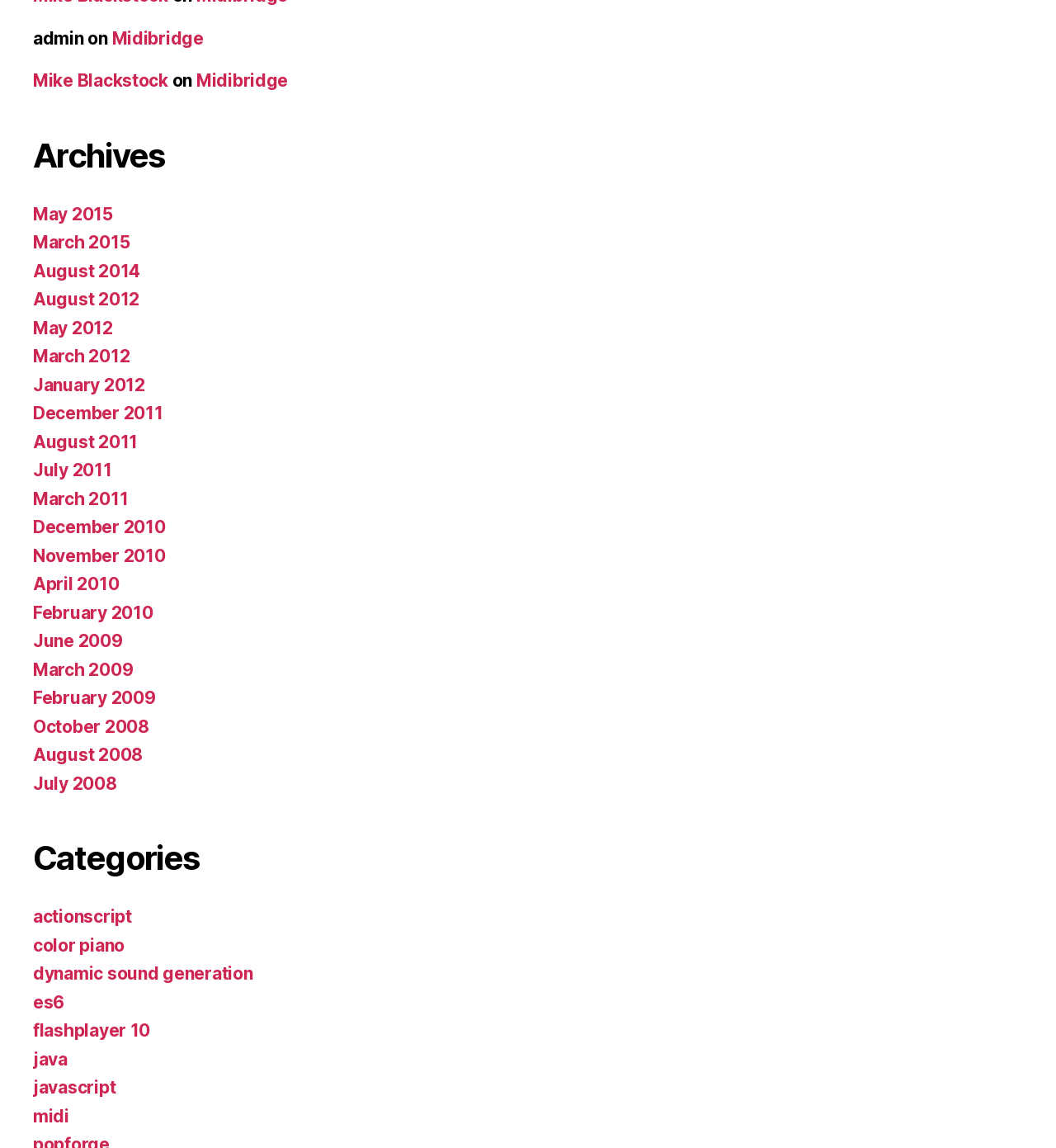Please specify the bounding box coordinates of the clickable section necessary to execute the following command: "view archives".

[0.031, 0.118, 0.523, 0.154]